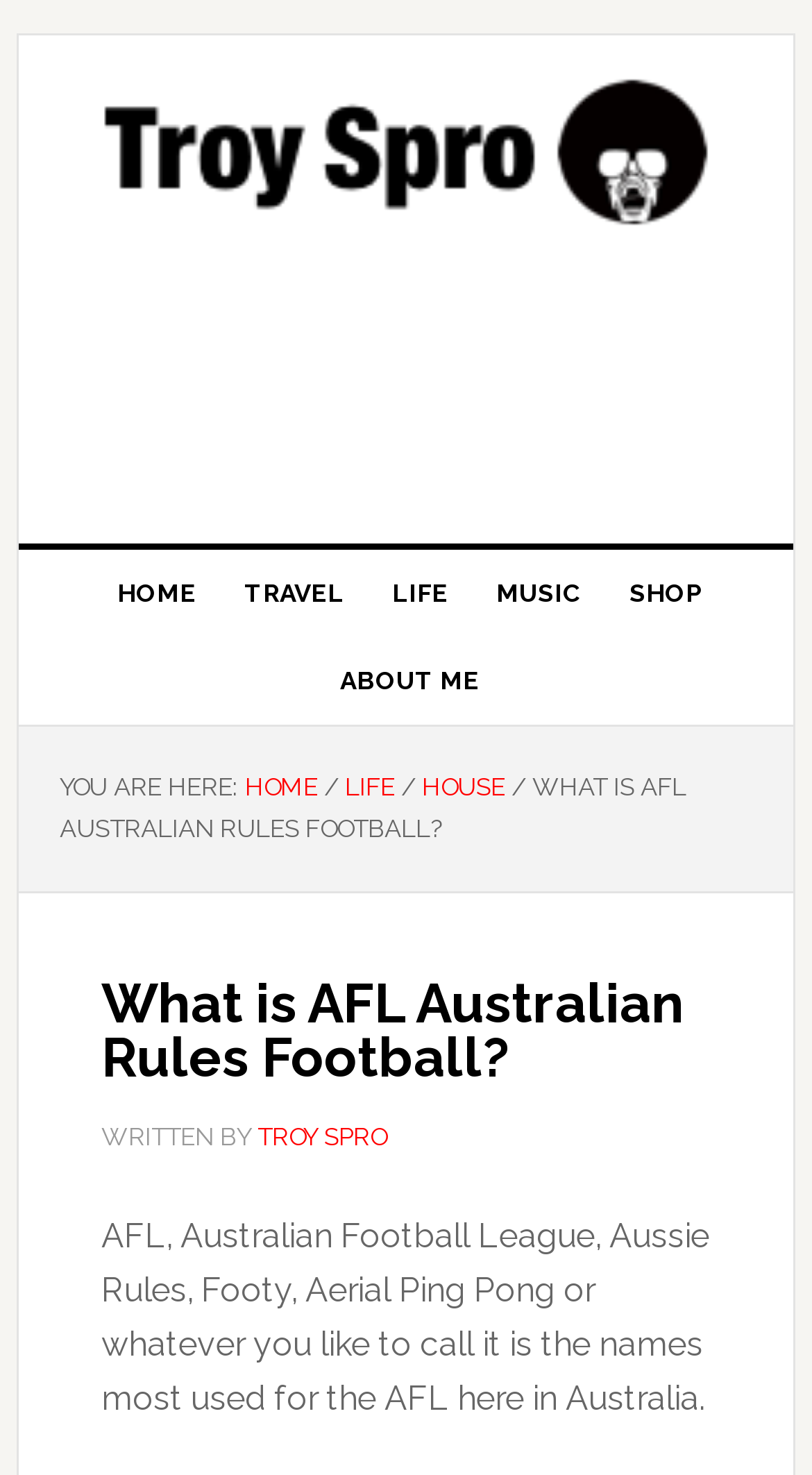Please pinpoint the bounding box coordinates for the region I should click to adhere to this instruction: "visit the travel section".

[0.27, 0.373, 0.455, 0.432]